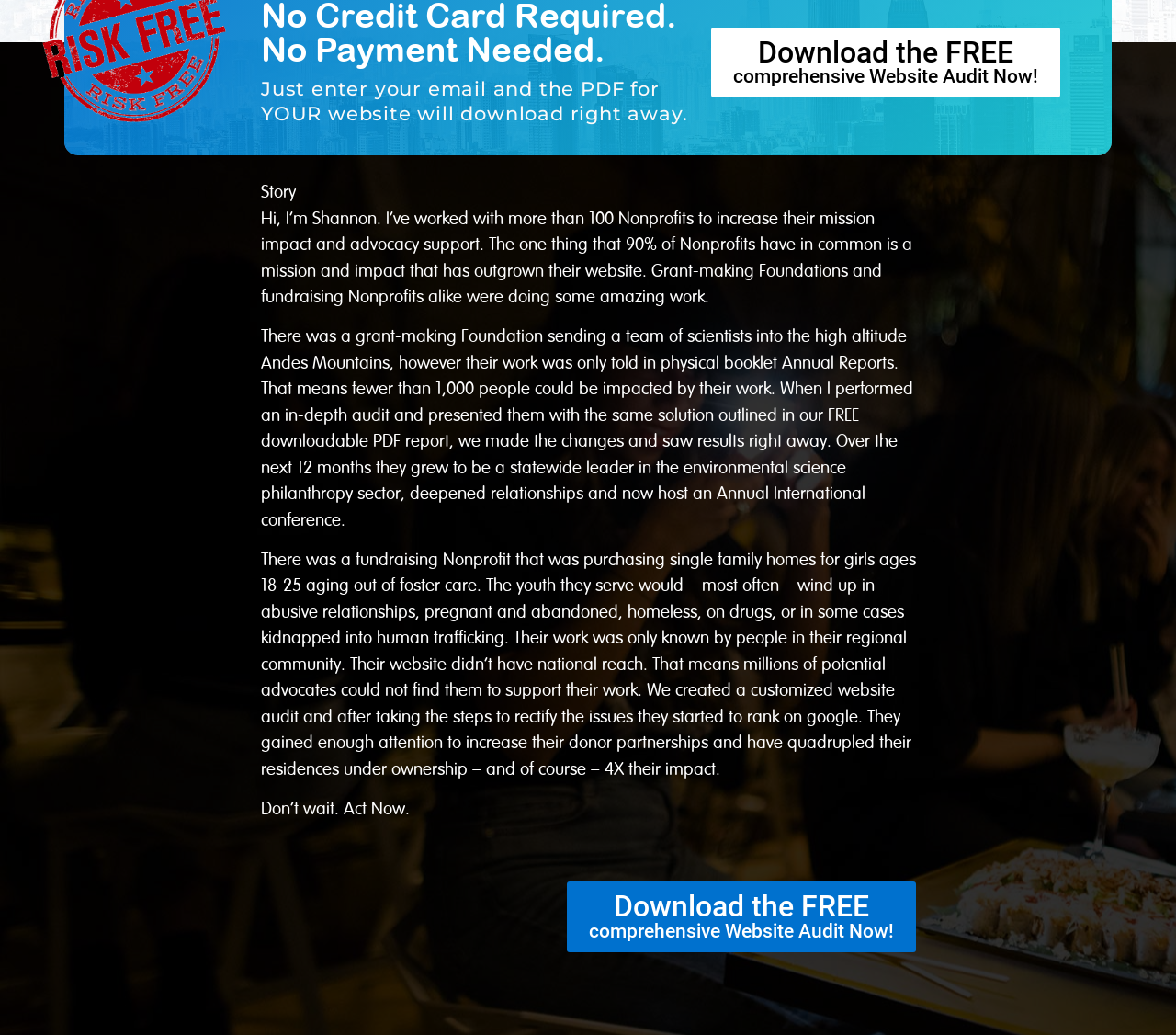Please respond to the question using a single word or phrase:
What is the author's profession?

Nonprofit consultant